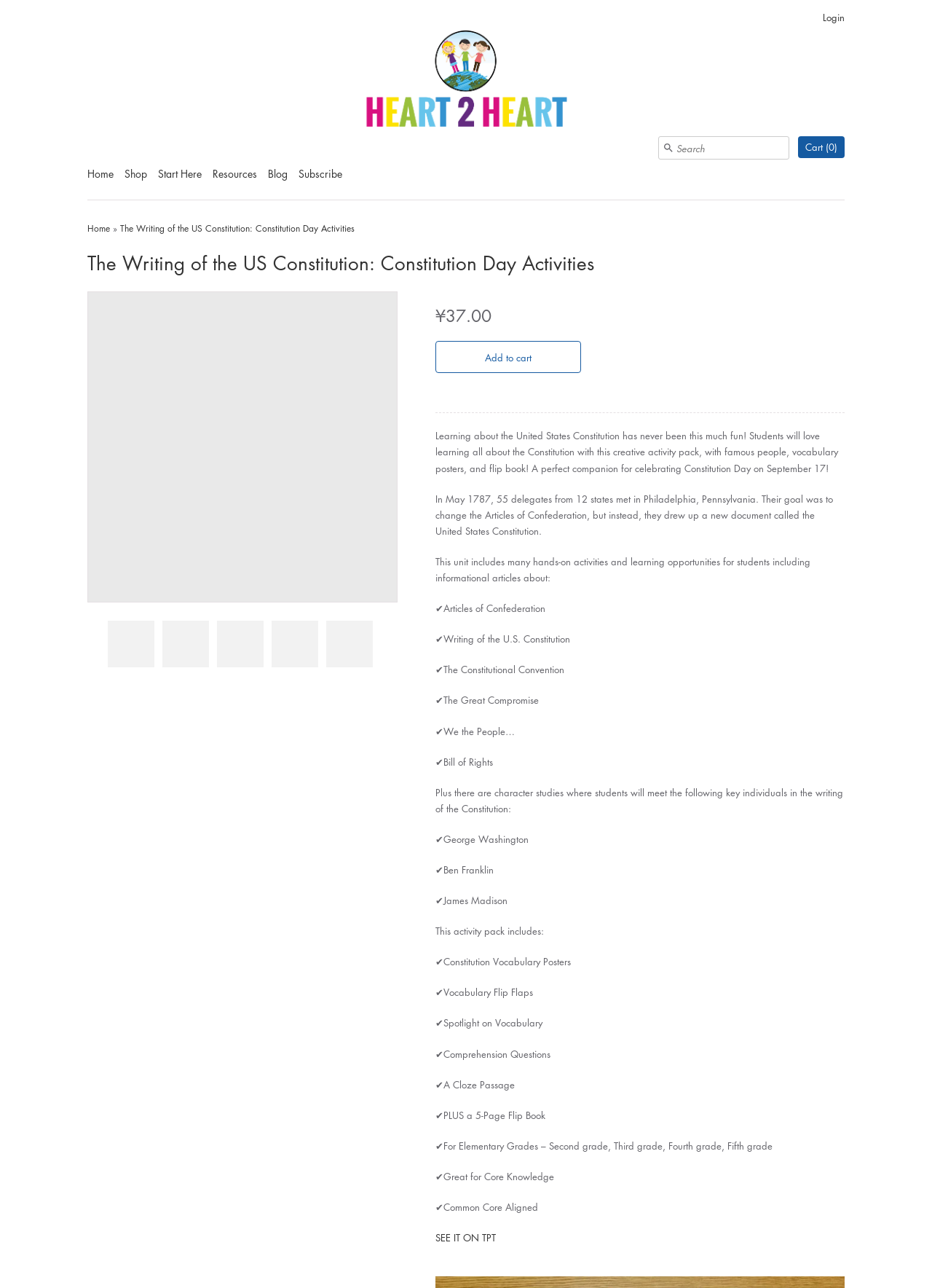Find the bounding box coordinates of the clickable area required to complete the following action: "Add to cart".

[0.468, 0.265, 0.624, 0.29]